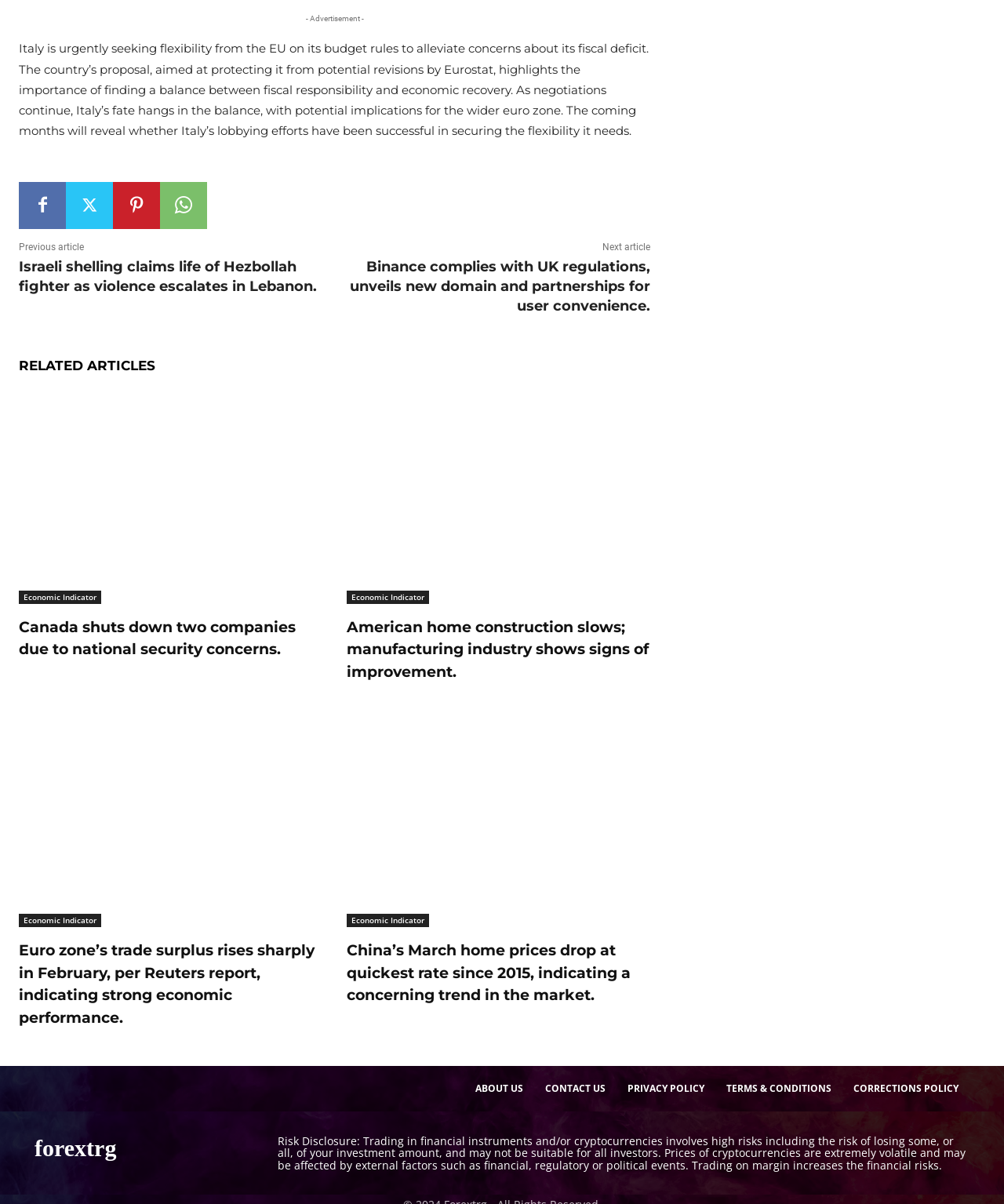Identify the bounding box of the HTML element described here: "Terms & Conditions". Provide the coordinates as four float numbers between 0 and 1: [left, top, right, bottom].

[0.712, 0.889, 0.839, 0.92]